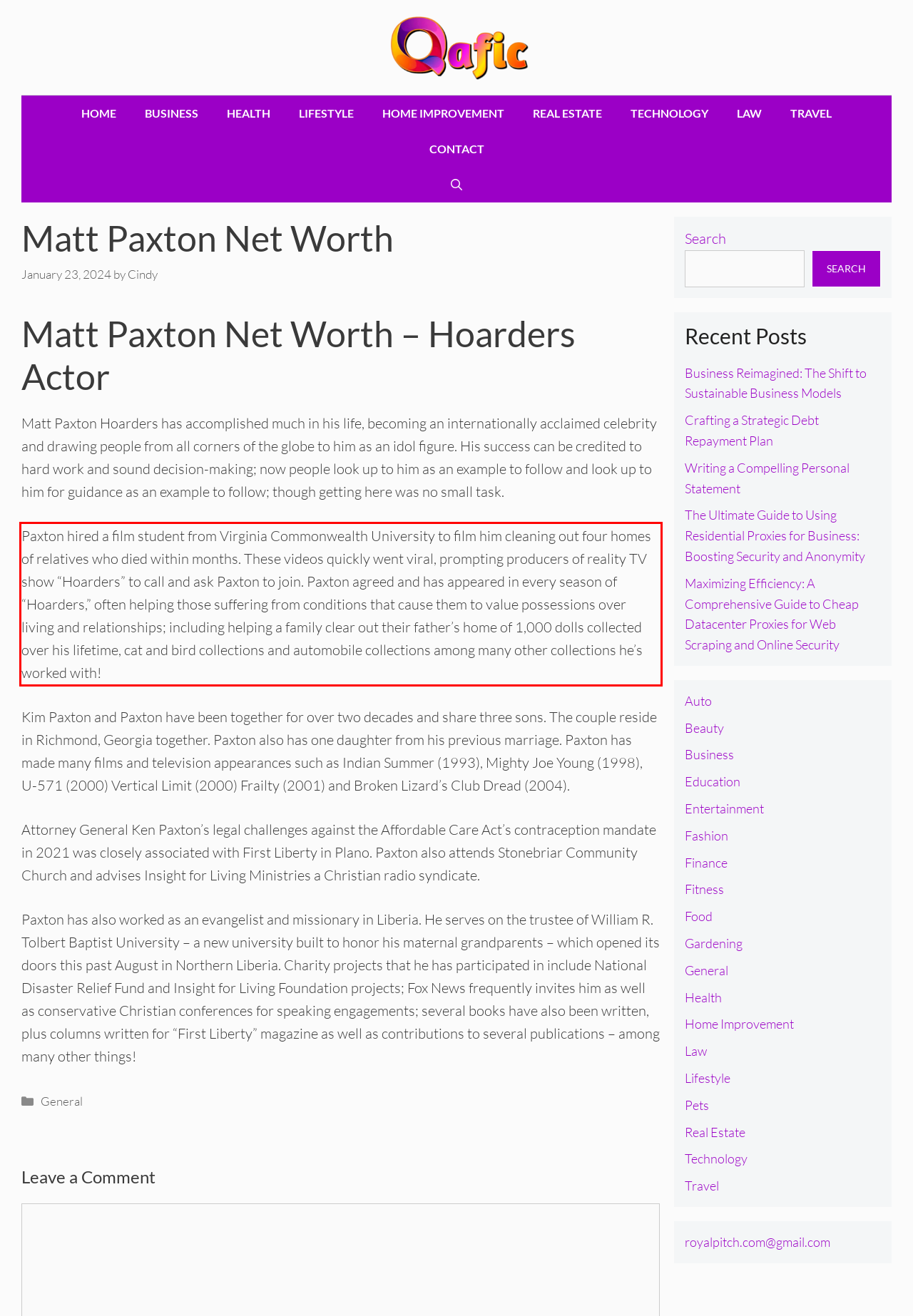You are provided with a screenshot of a webpage that includes a red bounding box. Extract and generate the text content found within the red bounding box.

Paxton hired a film student from Virginia Commonwealth University to film him cleaning out four homes of relatives who died within months. These videos quickly went viral, prompting producers of reality TV show “Hoarders” to call and ask Paxton to join. Paxton agreed and has appeared in every season of “Hoarders,” often helping those suffering from conditions that cause them to value possessions over living and relationships; including helping a family clear out their father’s home of 1,000 dolls collected over his lifetime, cat and bird collections and automobile collections among many other collections he’s worked with!